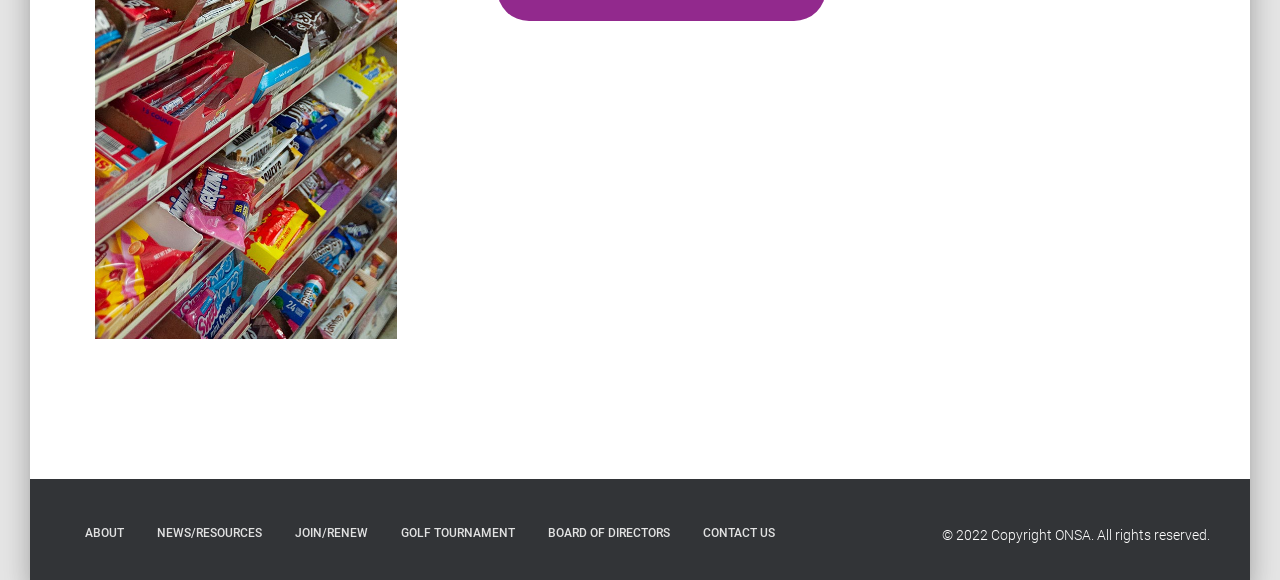What is the first item in the top navigation bar?
Please provide a single word or phrase based on the screenshot.

ABOUT